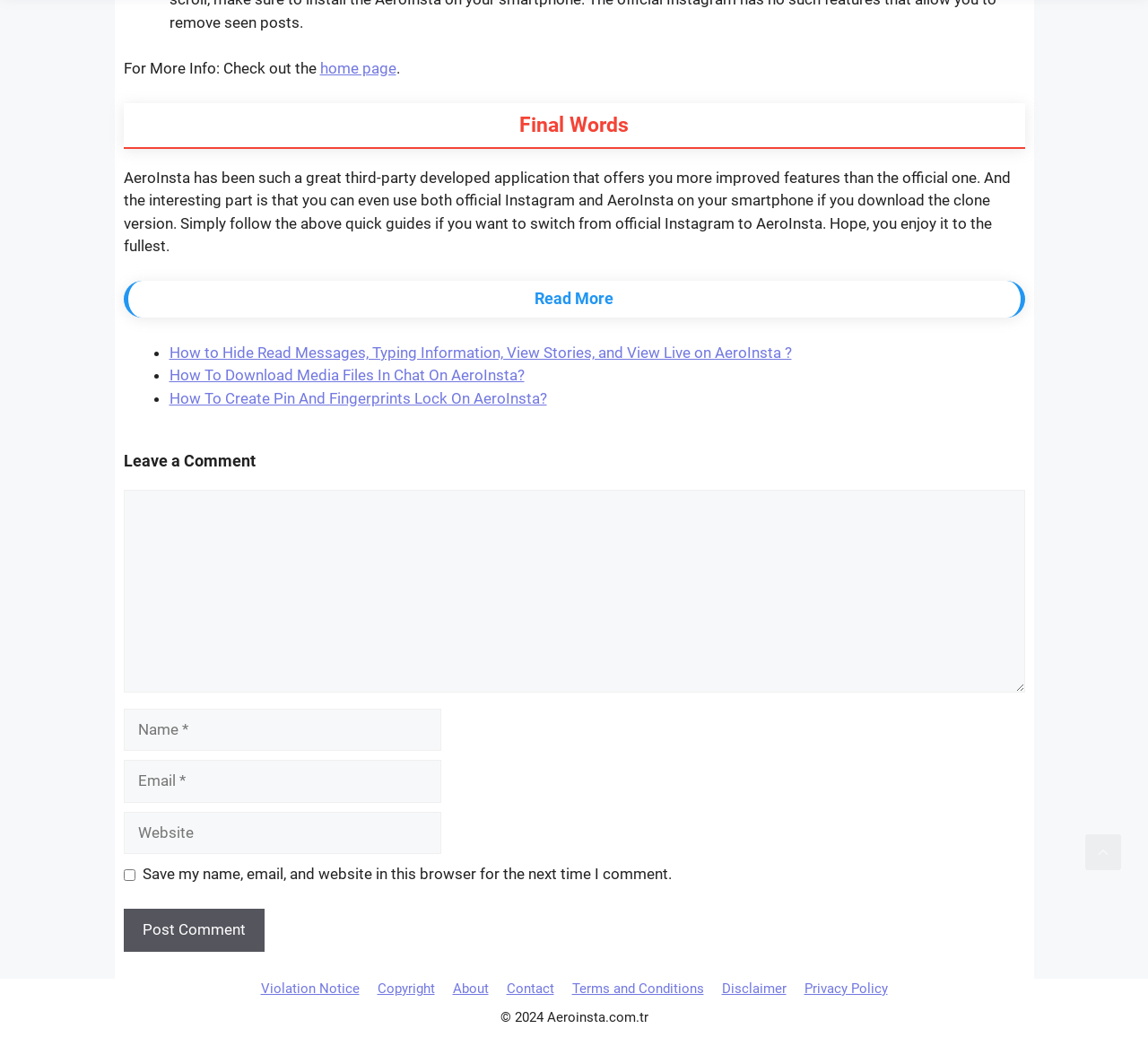Given the element description: "Copyright", predict the bounding box coordinates of the UI element it refers to, using four float numbers between 0 and 1, i.e., [left, top, right, bottom].

[0.329, 0.937, 0.379, 0.953]